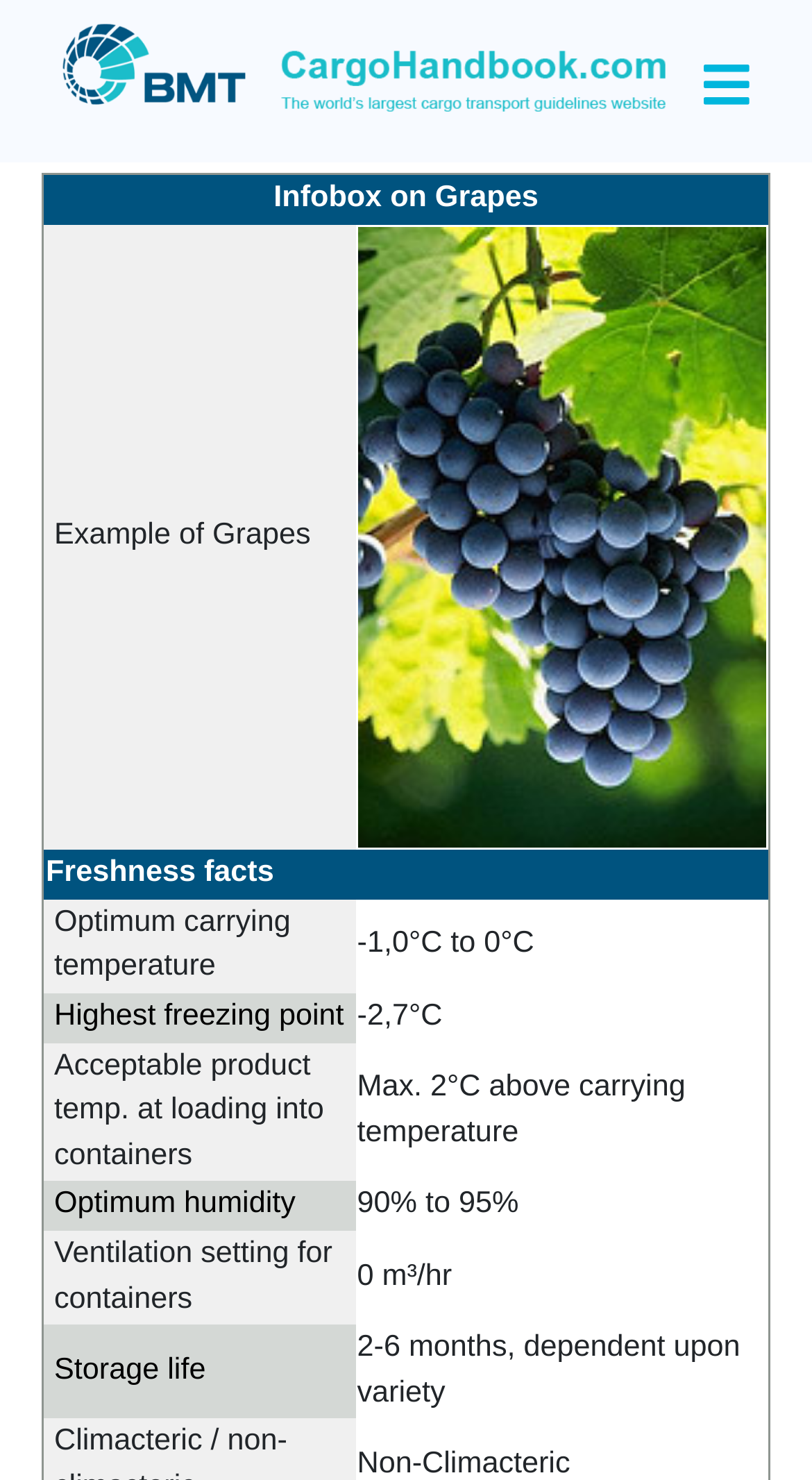Bounding box coordinates are given in the format (top-left x, top-left y, bottom-right x, bottom-right y). All values should be floating point numbers between 0 and 1. Provide the bounding box coordinate for the UI element described as: search

[0.365, 0.113, 0.488, 0.136]